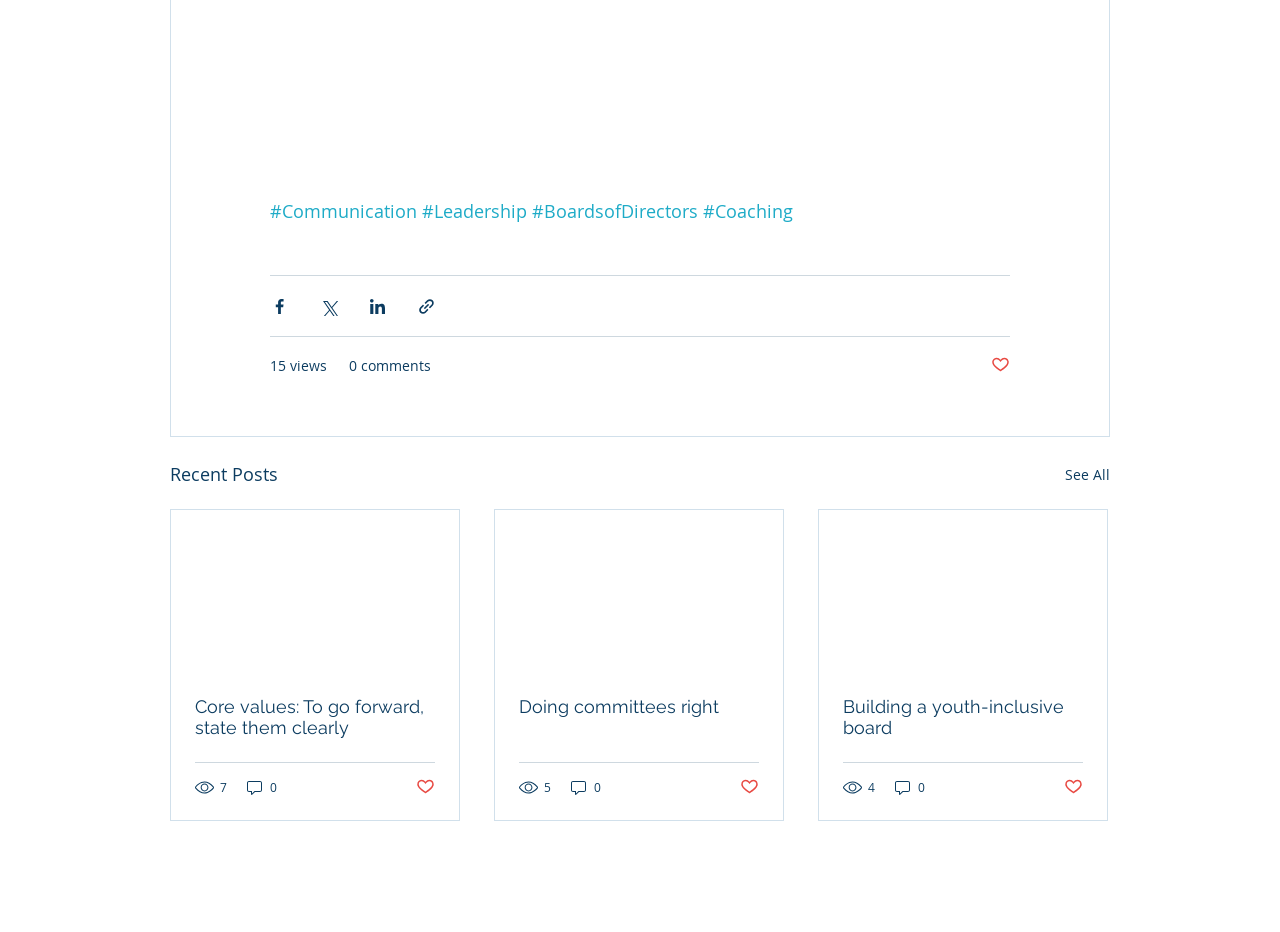How many comments does the third post have?
Answer with a single word or short phrase according to what you see in the image.

0 comments